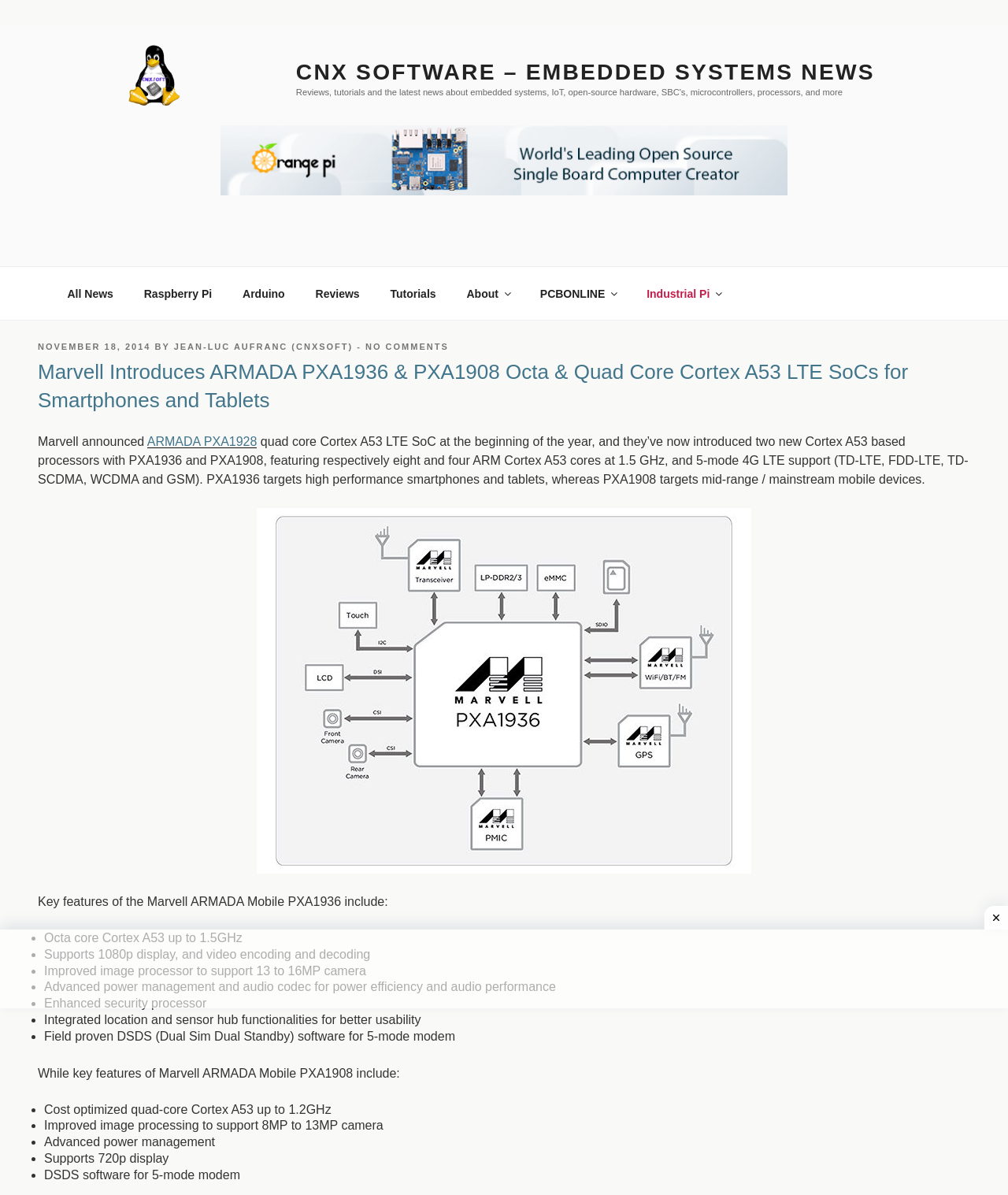What is the topic of the article?
Please provide a single word or phrase answer based on the image.

Marvell ARMADA processors